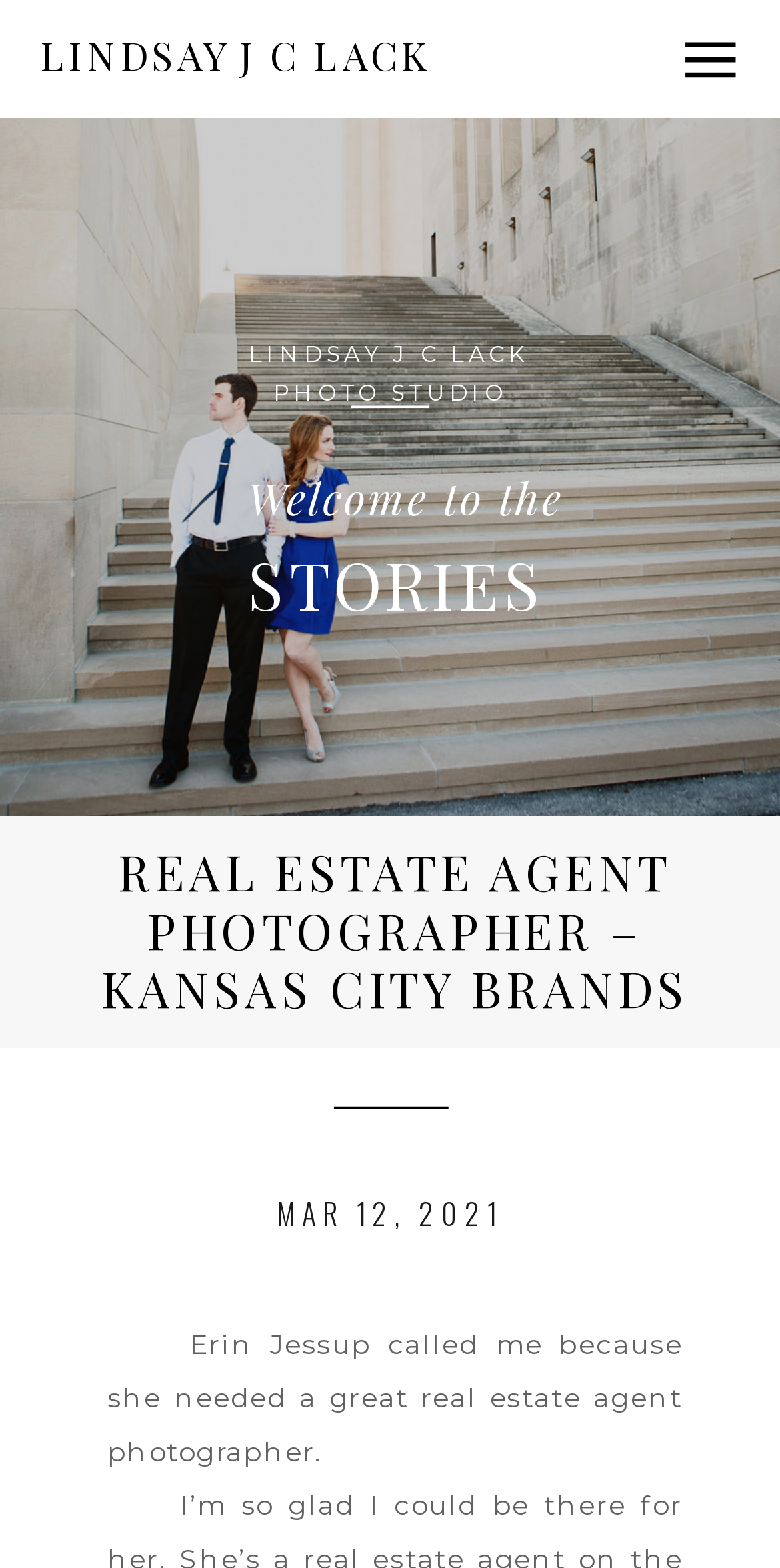What type of photography is featured on this webpage?
Please elaborate on the answer to the question with detailed information.

I inferred this answer by understanding the context of the webpage, which appears to be showcasing a photography session for a real estate agent. The text on the webpage mentions 'branding, lifestyle photography', which suggests that this type of photography is featured on this webpage.